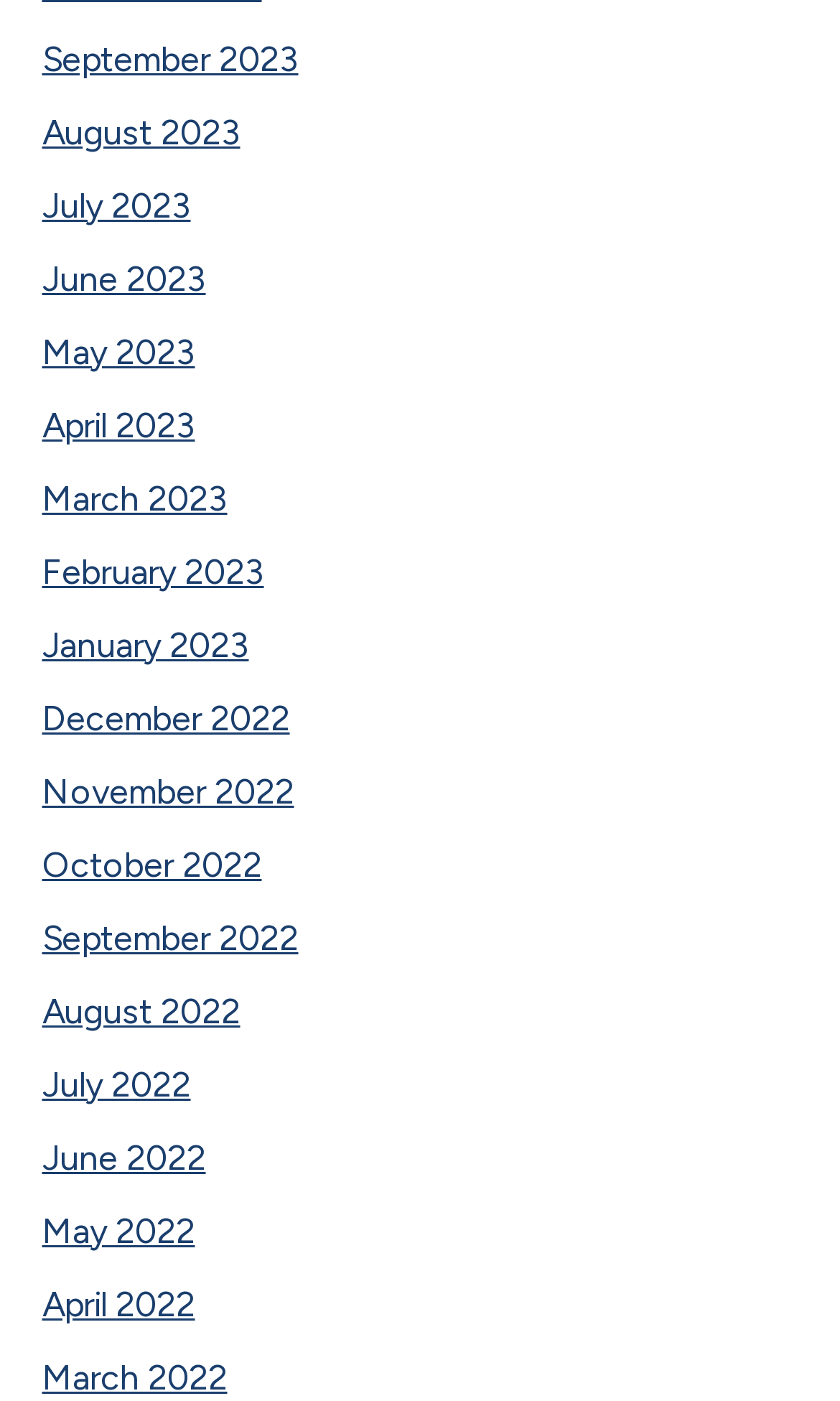What is the common prefix of all link texts? Based on the screenshot, please respond with a single word or phrase.

month name